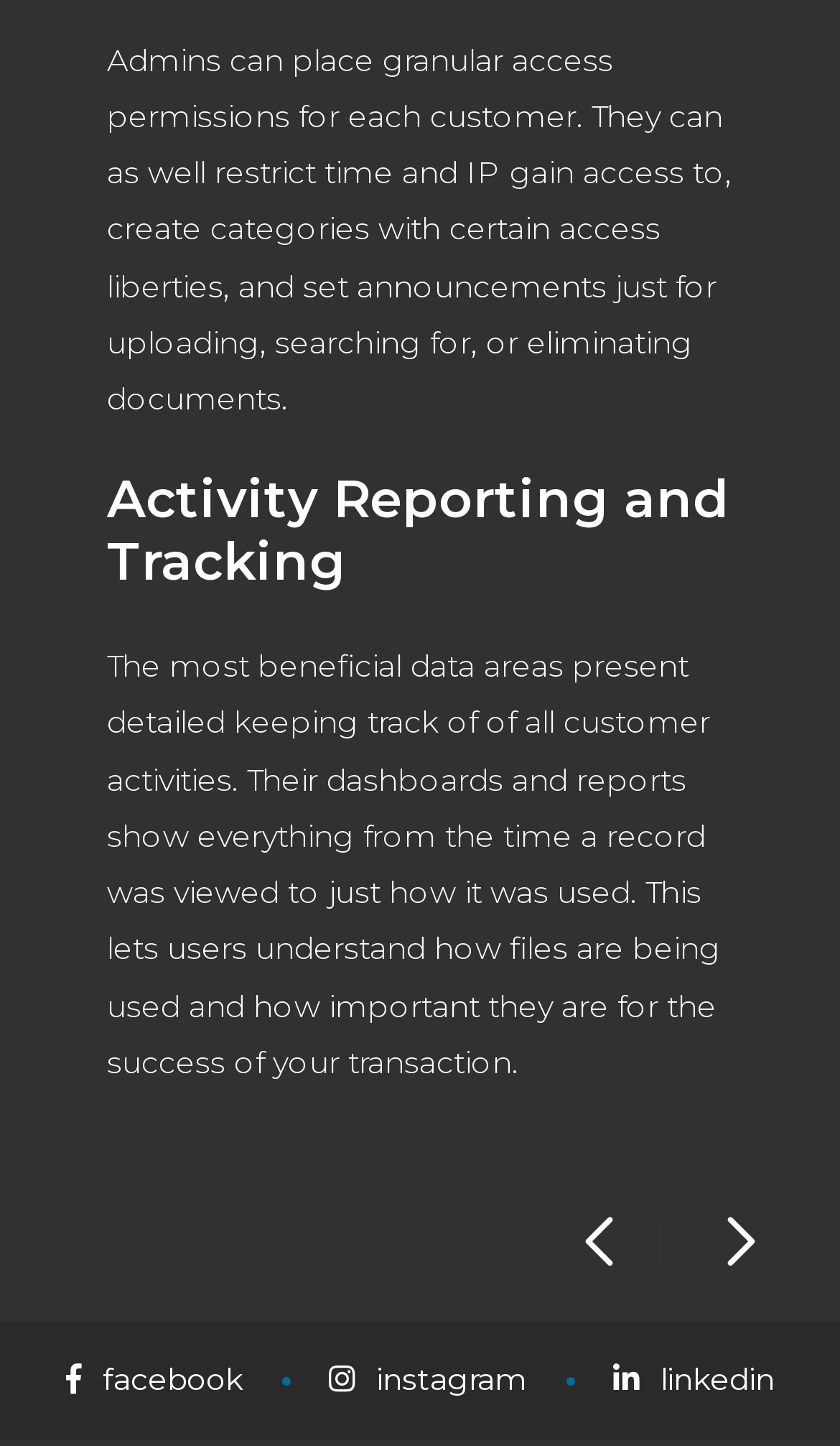Identify the bounding box coordinates for the UI element that matches this description: "Article Précédent".

[0.655, 0.847, 0.742, 0.882]